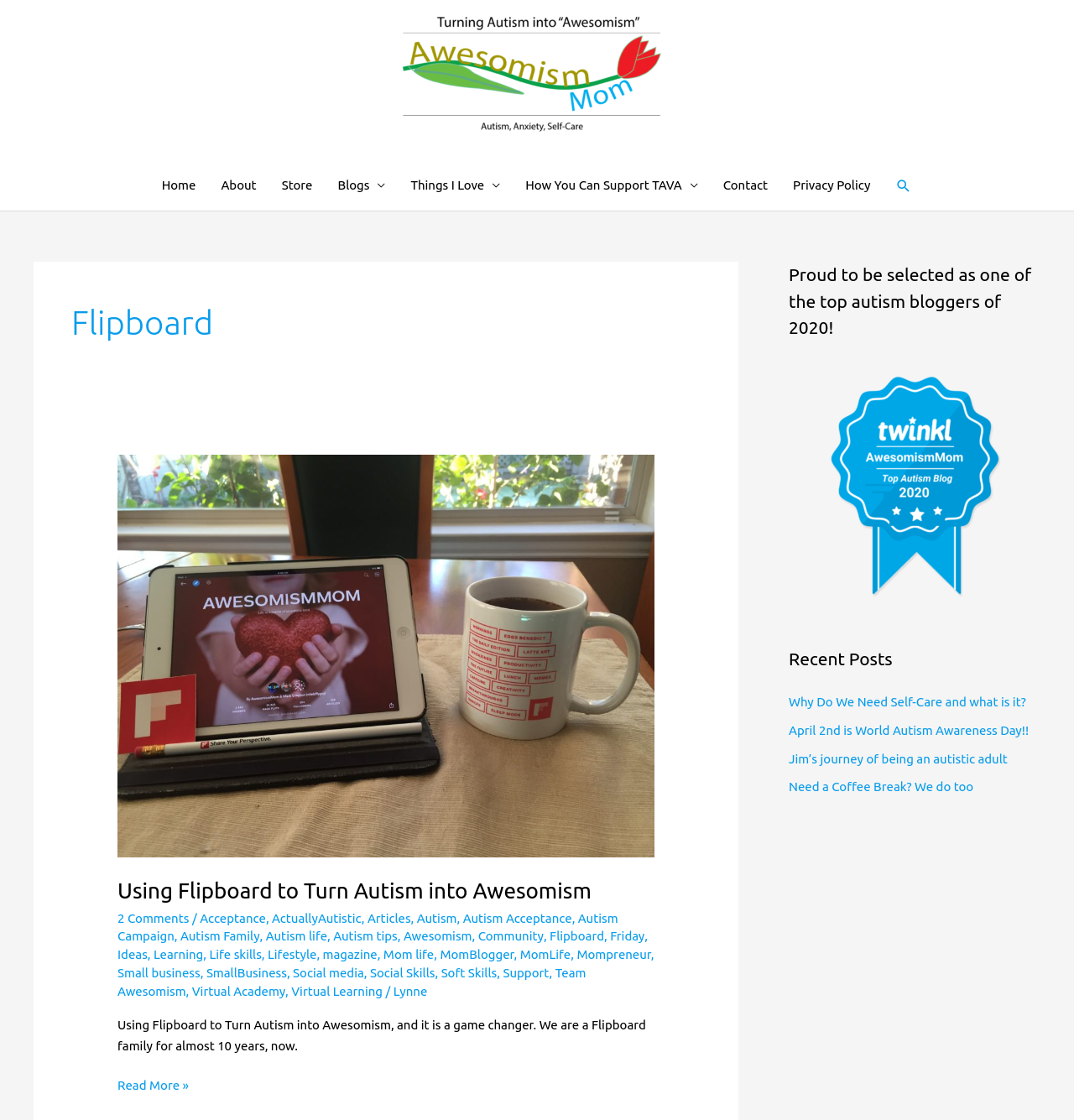How many recent posts are listed?
Answer the question in a detailed and comprehensive manner.

Under the heading 'Recent Posts', there are four links listed, indicating that there are four recent posts.